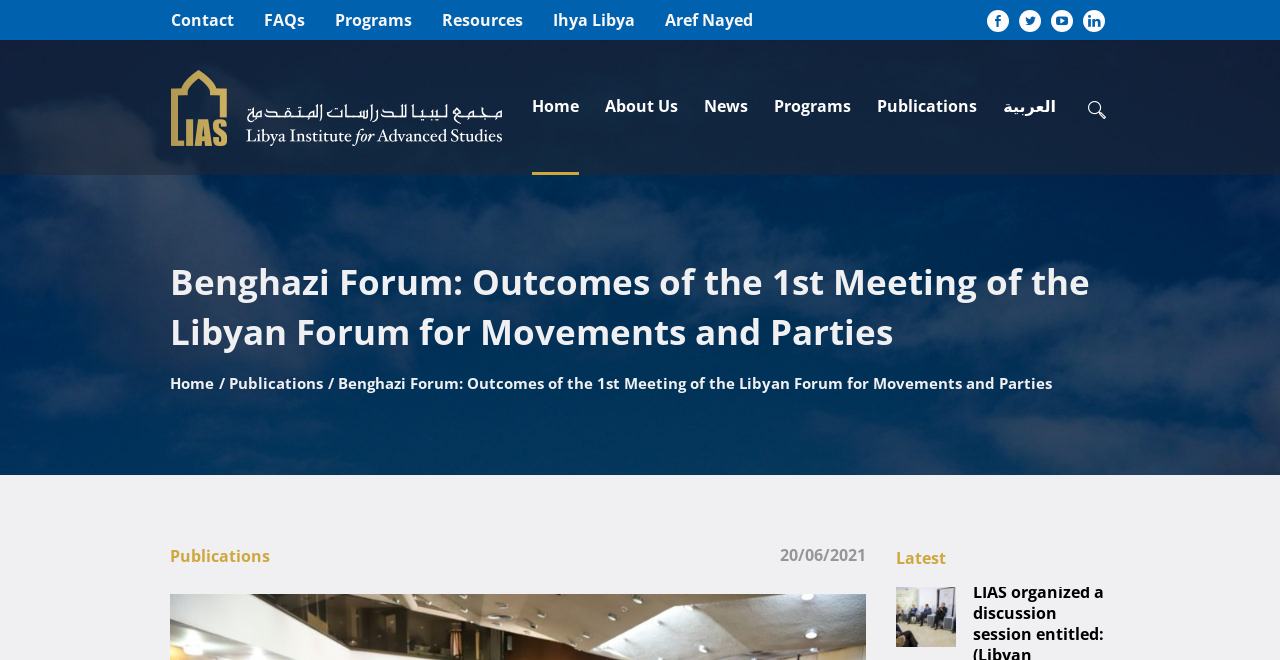Construct a comprehensive description capturing every detail on the webpage.

The webpage is about the Benghazi Forum, specifically the outcomes of the 1st meeting of the Libyan Forum for Movements and Parties, as indicated by the title. 

At the top right corner, there are four social media links, represented by icons. Below these icons, there is a row of links, including "Contact", "FAQs", "Programs", "Resources", "Ihya Libya", and "Aref Nayed". 

To the left of these links, there is an image of the Libya Institute for Advanced Studies. 

Below the image, there is a main navigation menu with links to "Home", "About Us", "News", "Programs", "Publications", and "العربية". 

The main content of the webpage is a heading that repeats the title, followed by a link to "Home" and a separator line. 

Below the separator line, there is a publication title, "Benghazi Forum: Outcomes of the 1st Meeting of the Libyan Forum for Movements and Parties", with a date "20/06/2021" next to it. 

On the same line, there is a link to "Publications" and another link to "Latest". 

Further down, there is a figure with a link to an article titled "LIAS organized a discussion session entitled: (Libyan Biography)", accompanied by an image.